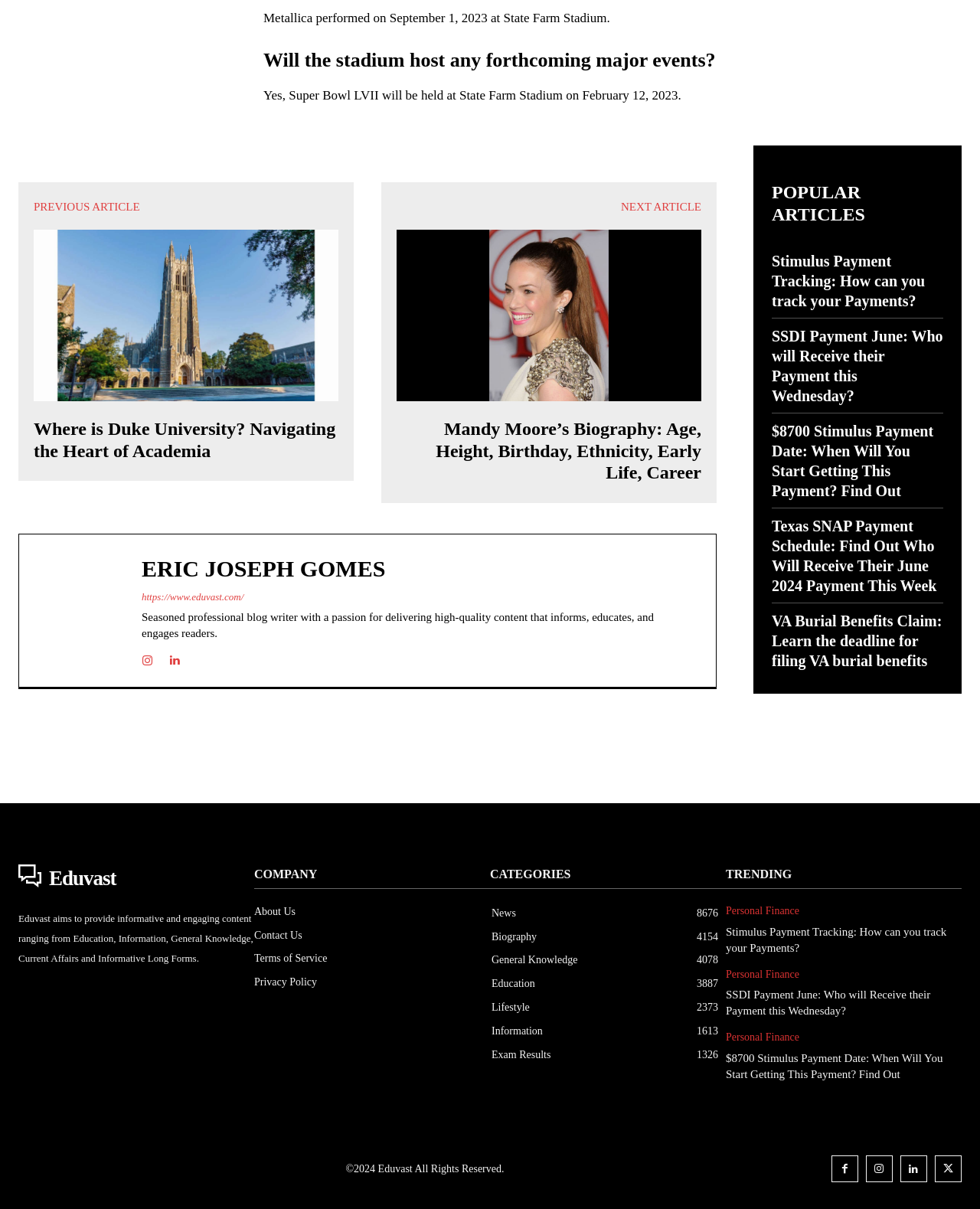Could you highlight the region that needs to be clicked to execute the instruction: "Click on the 'About Us' link"?

[0.259, 0.745, 0.5, 0.764]